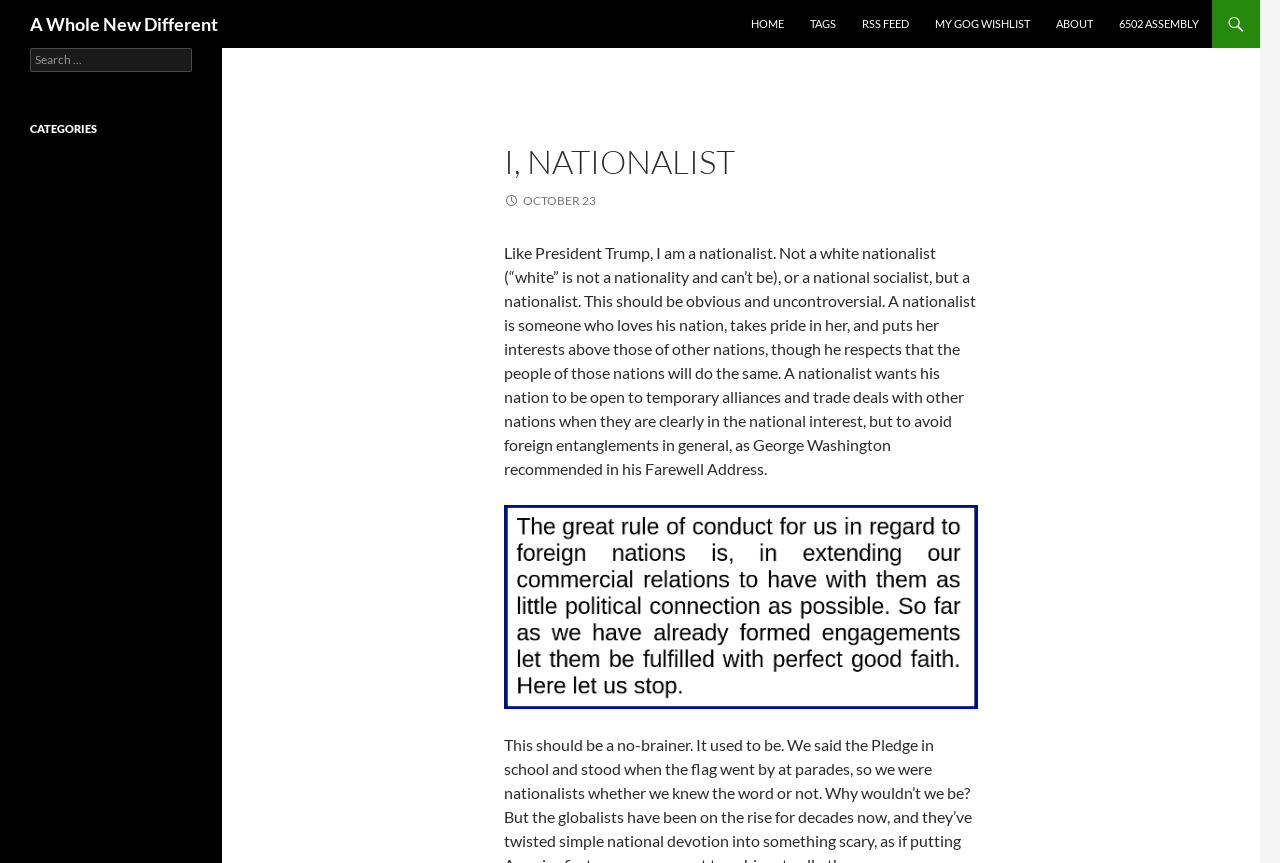What is the purpose of the search box?
Please respond to the question with a detailed and thorough explanation.

The search box is located in the complementary section and has a label 'Search for:' and a textbox, indicating that it is used to search for content on the website.